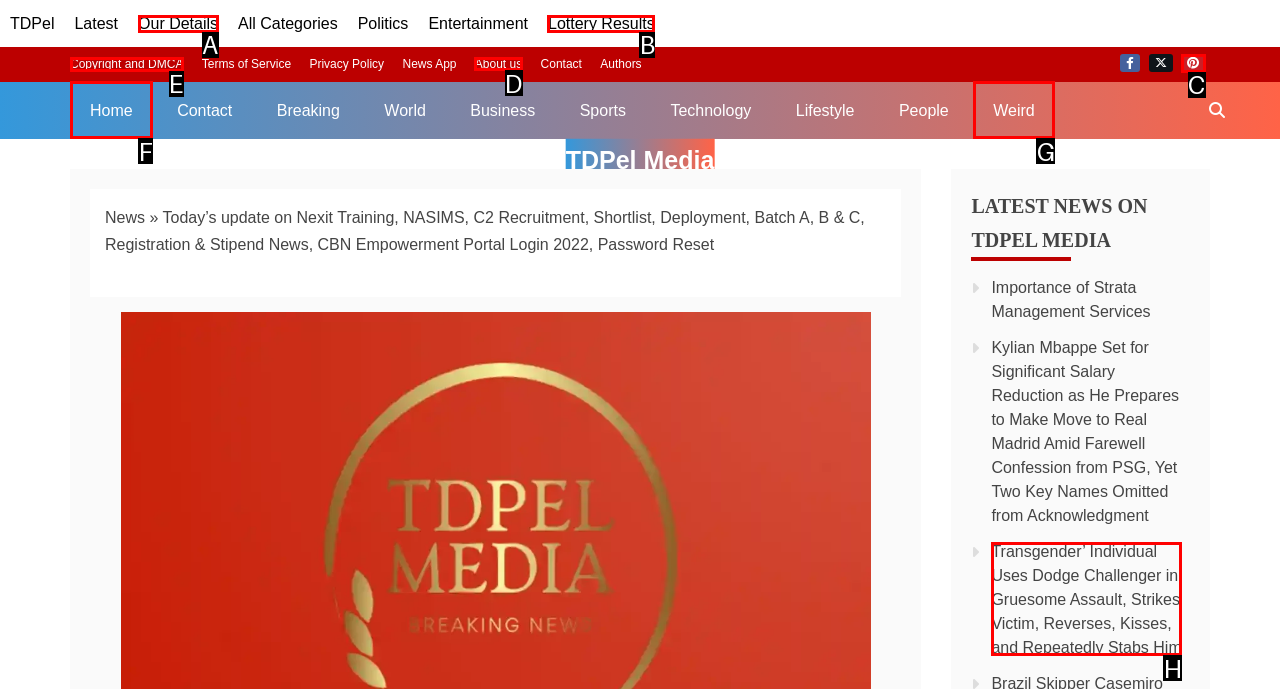Based on the task: visit the home page, which UI element should be clicked? Answer with the letter that corresponds to the correct option from the choices given.

None